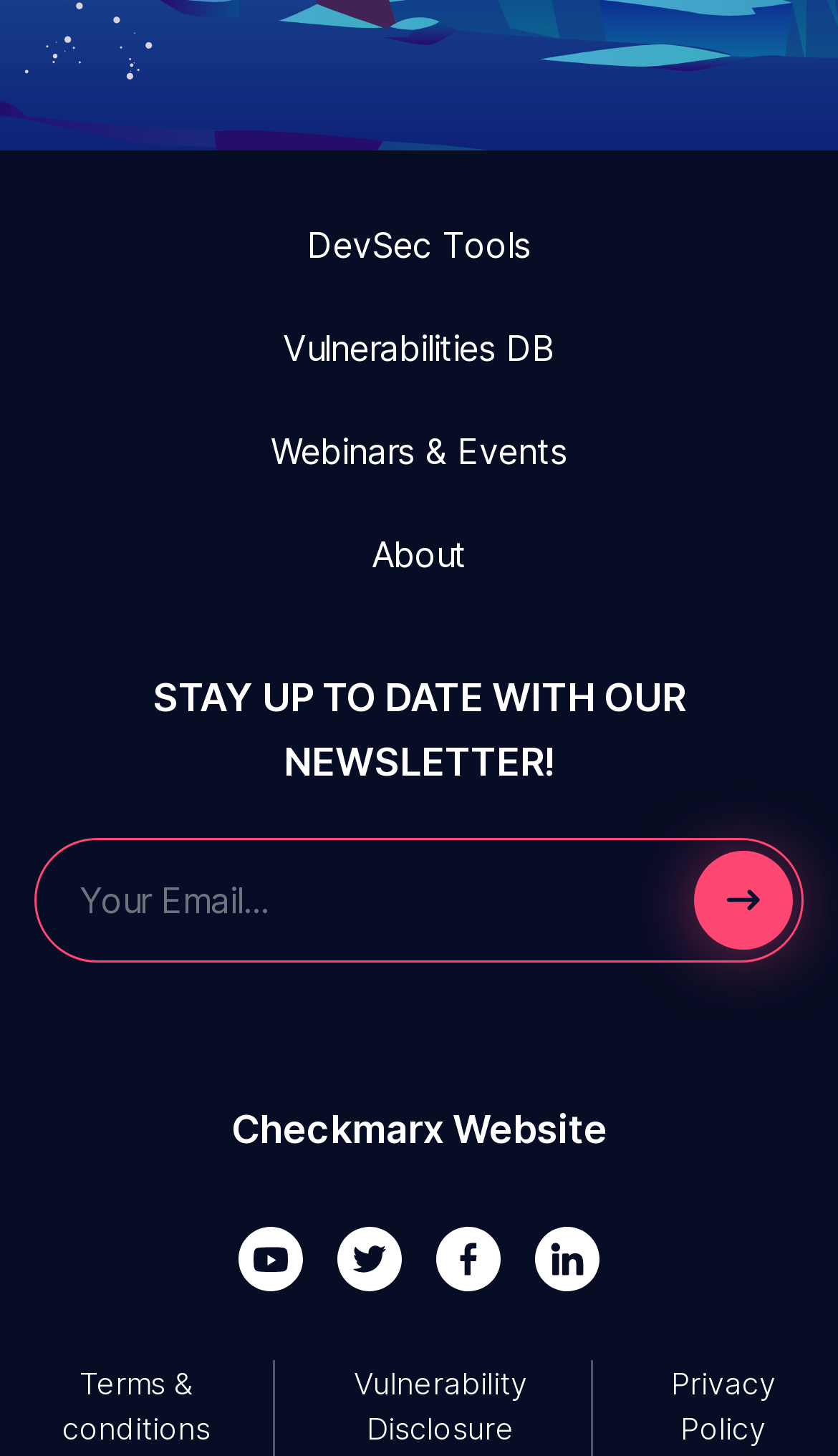Please locate the bounding box coordinates of the element that should be clicked to complete the given instruction: "Follow on Youtube".

[0.285, 0.847, 0.362, 0.878]